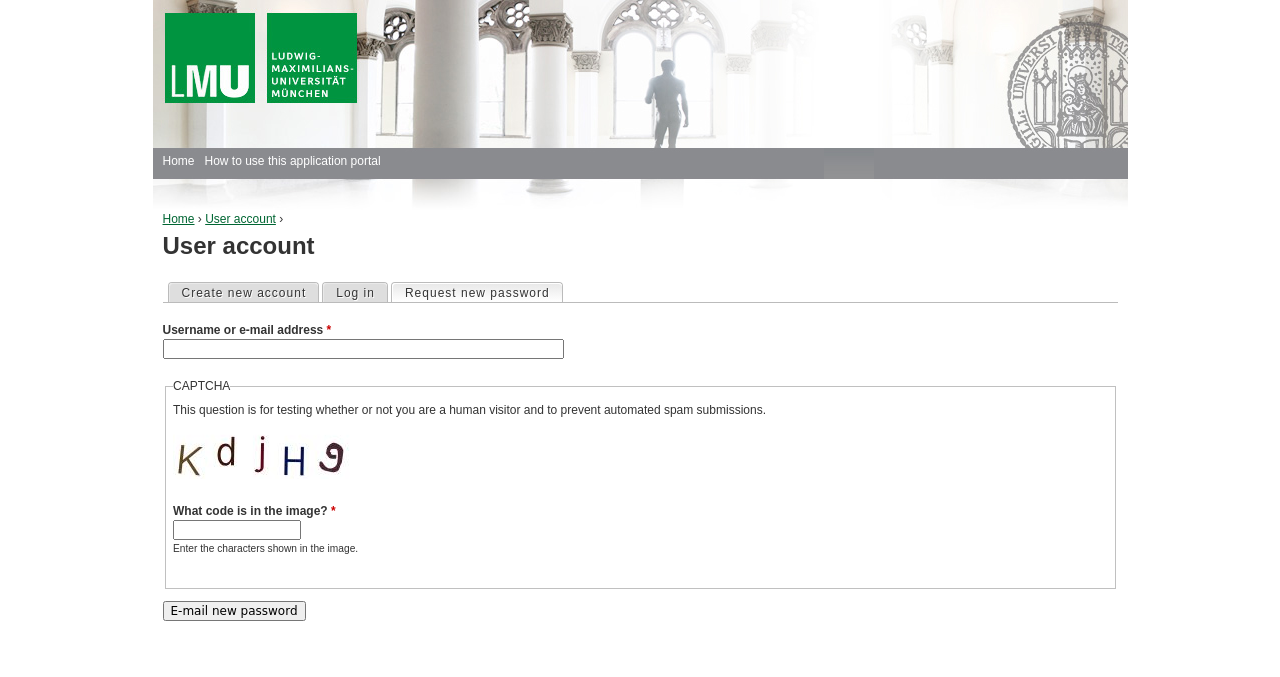Explain the webpage in detail.

The webpage is an account management page for the GraduateCenter's Application Portal. At the top, there is a link to "Jump to navigation" and two images, likely logos or icons, positioned side by side. Below these elements, the main content area begins.

The main content area is divided into sections. The first section displays the user's current location, with a heading "You are here" followed by a breadcrumb trail consisting of links to "Home" and "User account". 

Below this section, there is a heading "User account" and another heading "Primary tabs" with three links: "Create new account", "Log in", and "Request new password", which is the active tab. 

The next section contains a form with a label "Username or e-mail address" accompanied by an asterisk indicating it's a required field. There is a corresponding textbox to input the username or email address. 

Below the form, there is a CAPTCHA section with a description explaining its purpose. The section includes an image CAPTCHA, a label "What code is in the image?" with an asterisk, and a textbox to input the code. 

At the bottom of the page, there is a button "E-mail new password". On the left side of the page, there are two headings: "Main menu" and "You are here", with links to "Main menu", "Home", and "How to use this application portal".